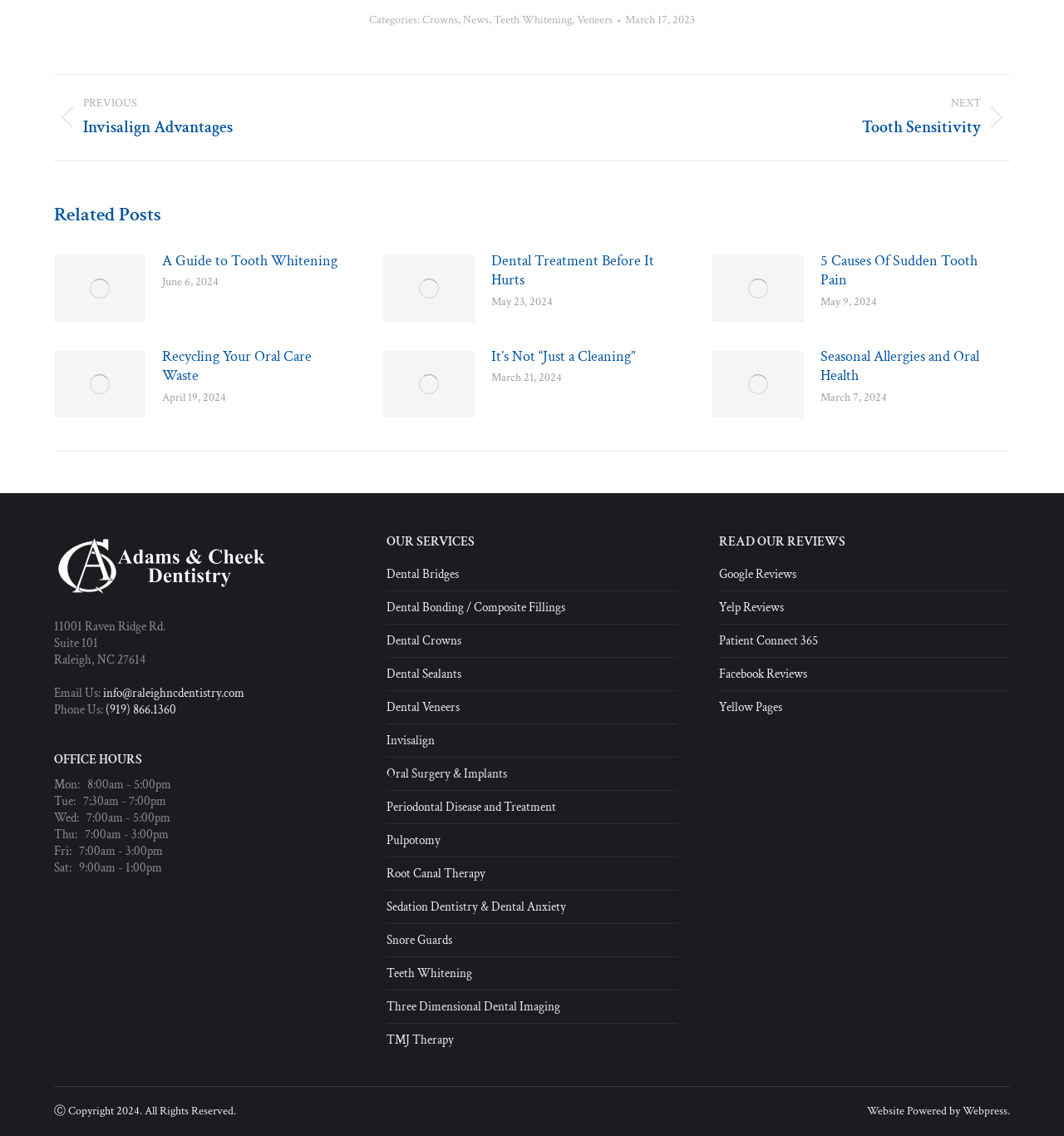How many related posts are listed on the webpage?
From the image, respond using a single word or phrase.

4